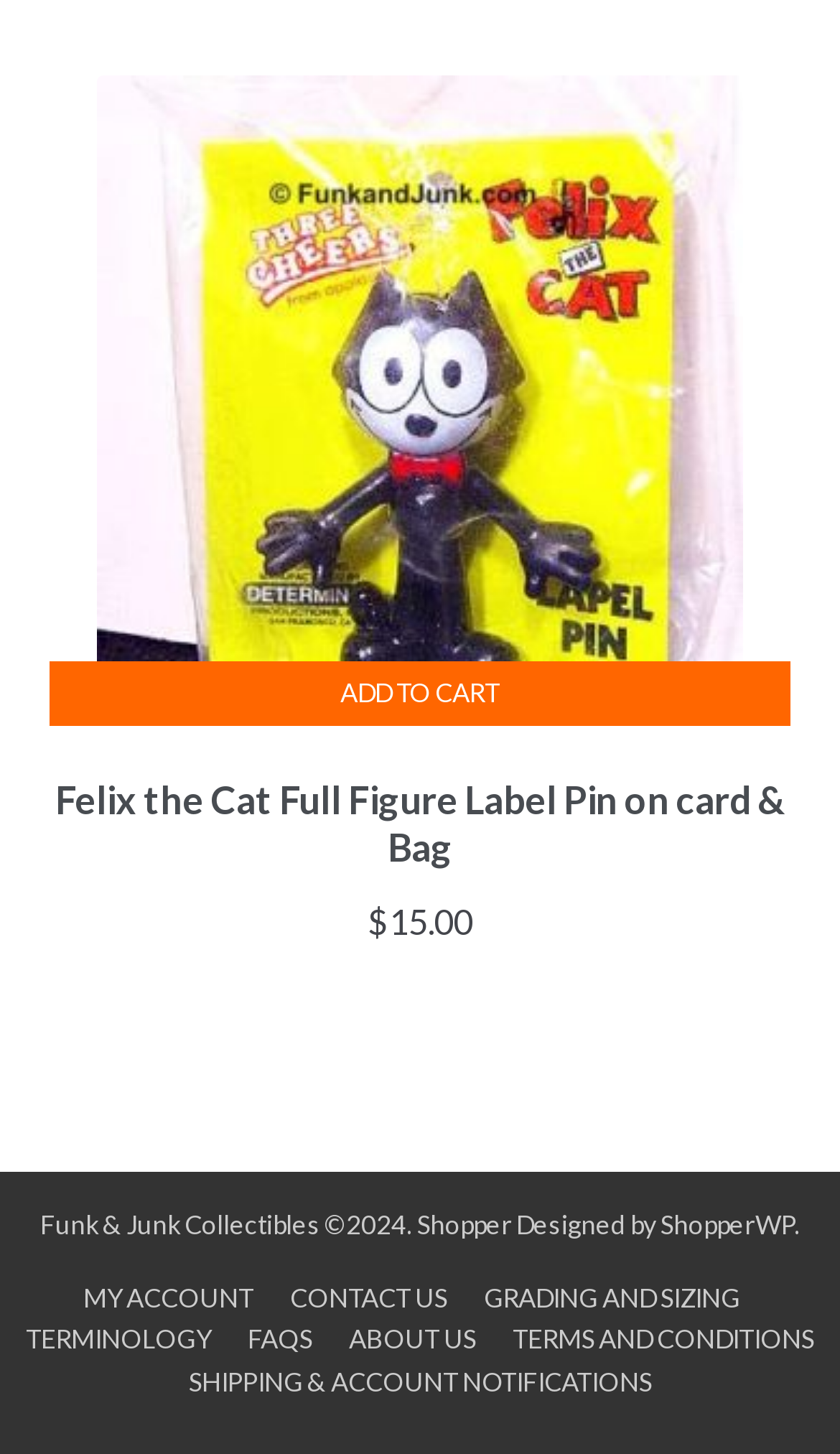Indicate the bounding box coordinates of the element that needs to be clicked to satisfy the following instruction: "Learn about grading and sizing". The coordinates should be four float numbers between 0 and 1, i.e., [left, top, right, bottom].

[0.557, 0.881, 0.901, 0.903]